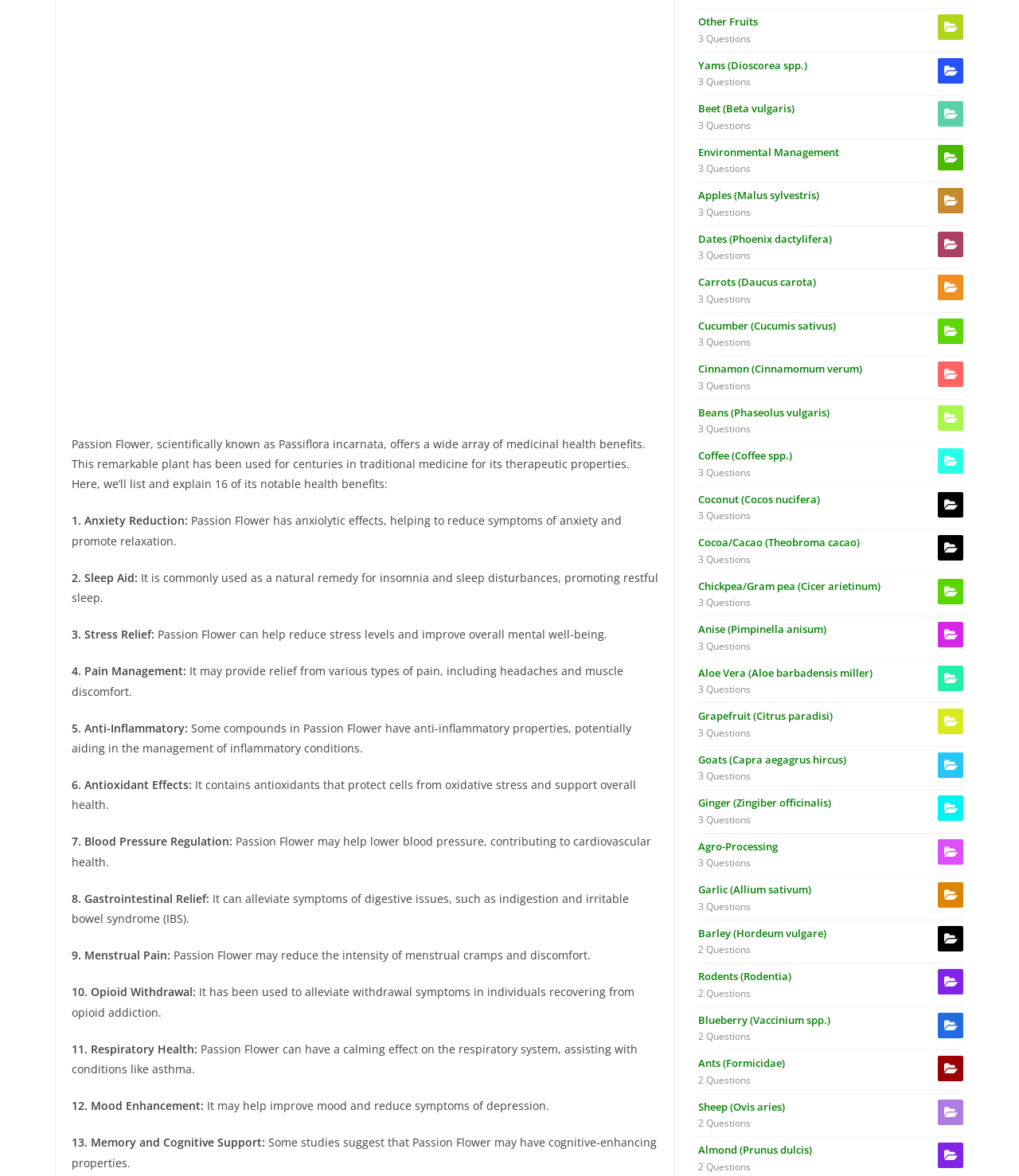Given the description of the UI element: "parent_node: Beet (Beta vulgaris)", predict the bounding box coordinates in the form of [left, top, right, bottom], with each value being a float between 0 and 1.

[0.92, 0.086, 0.945, 0.108]